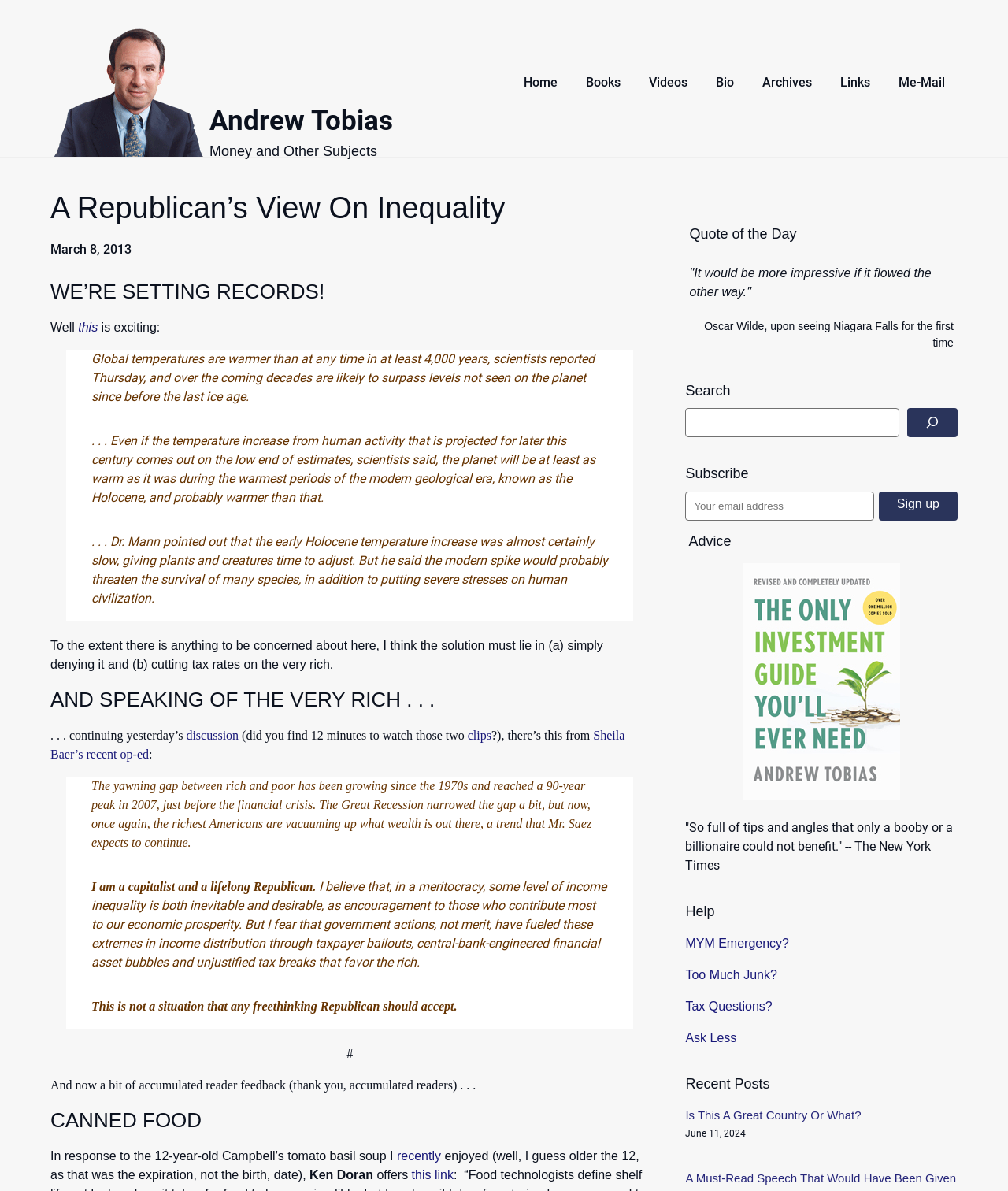Locate the bounding box for the described UI element: "Donate Today". Ensure the coordinates are four float numbers between 0 and 1, formatted as [left, top, right, bottom].

None